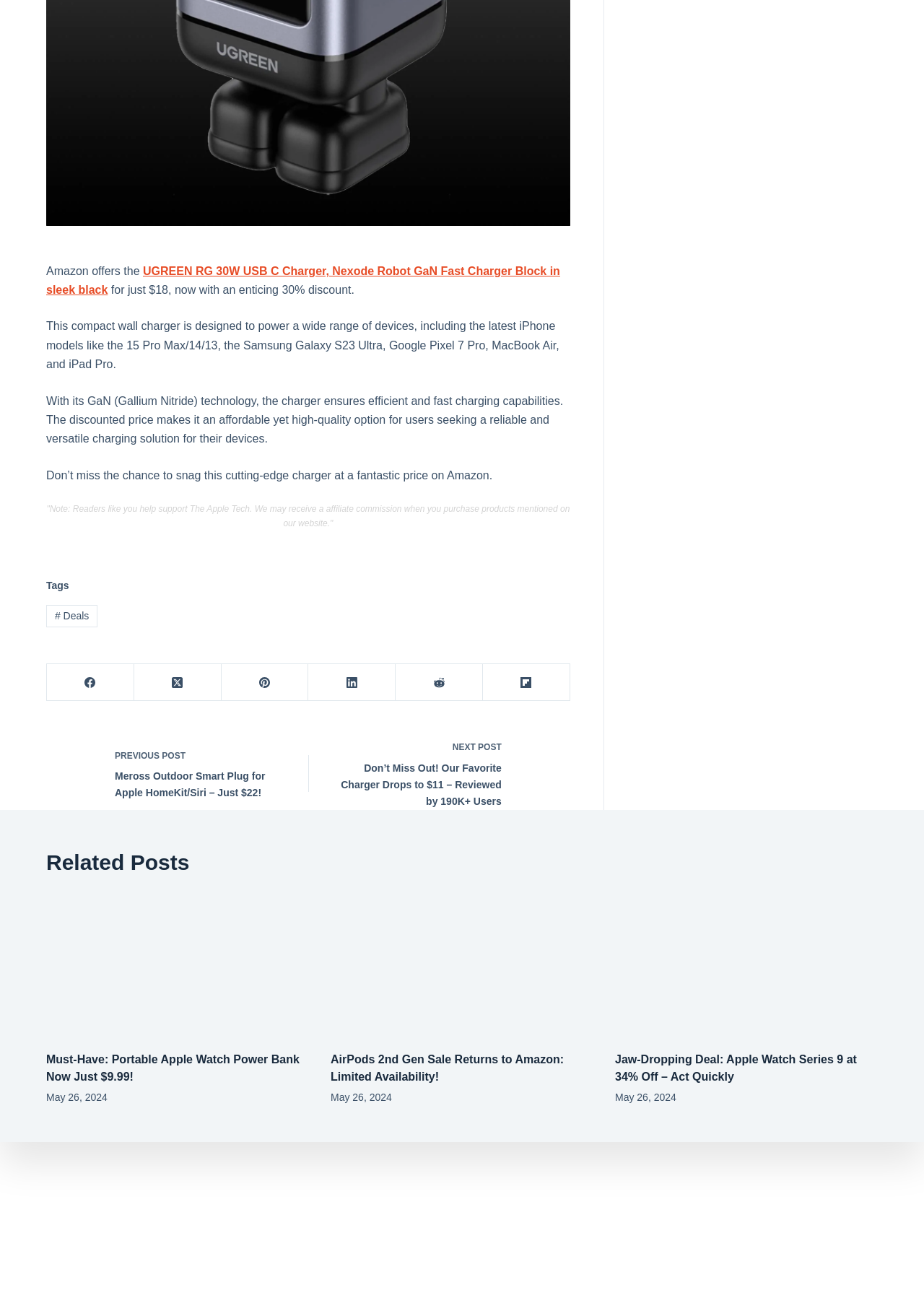Using the provided element description, identify the bounding box coordinates as (top-left x, top-left y, bottom-right x, bottom-right y). Ensure all values are between 0 and 1. Description: 繁體中文

None